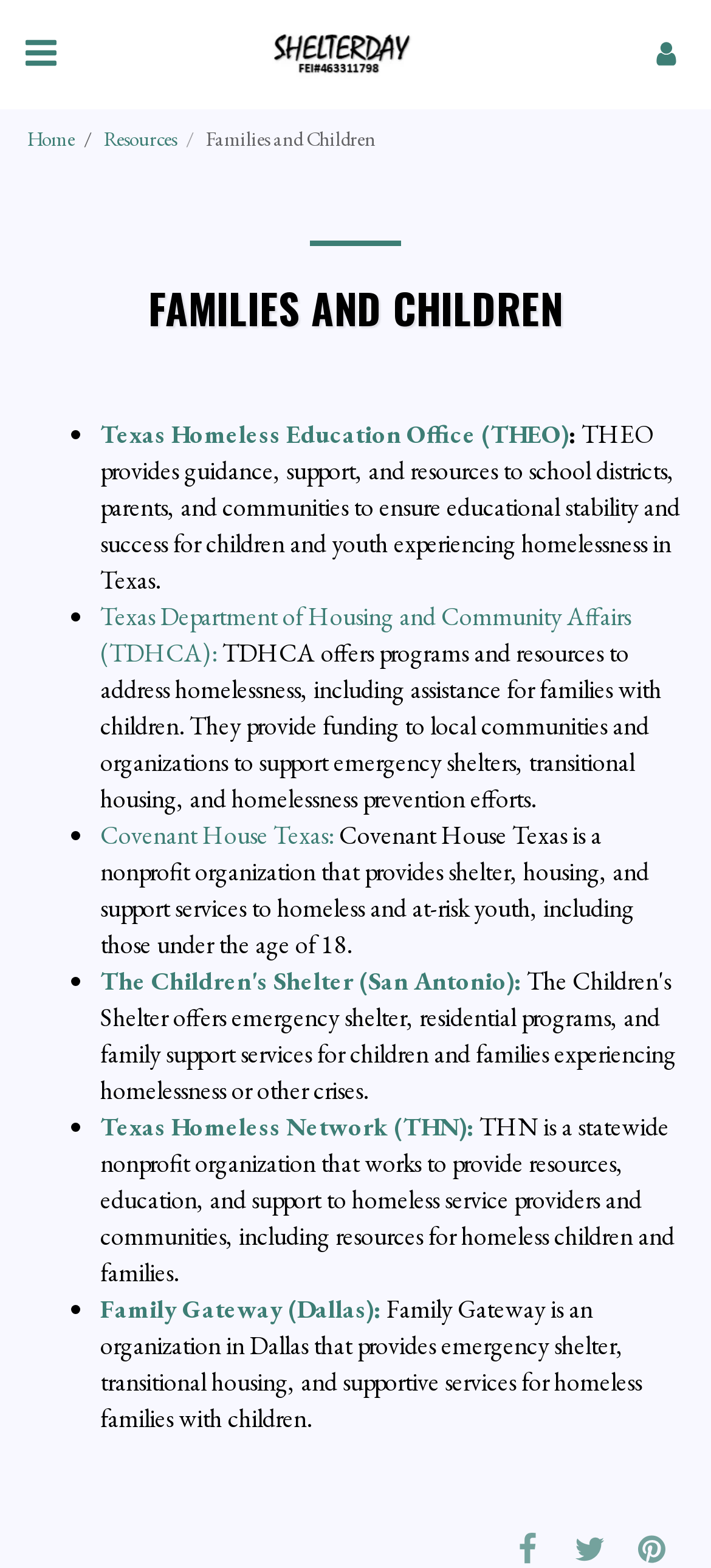What is the name of the organization in Dallas that provides emergency shelter?
Kindly give a detailed and elaborate answer to the question.

This answer can be obtained by looking at the link 'Family Gateway (Dallas):' which is described as an organization that provides emergency shelter, transitional housing, and supportive services for homeless families with children.